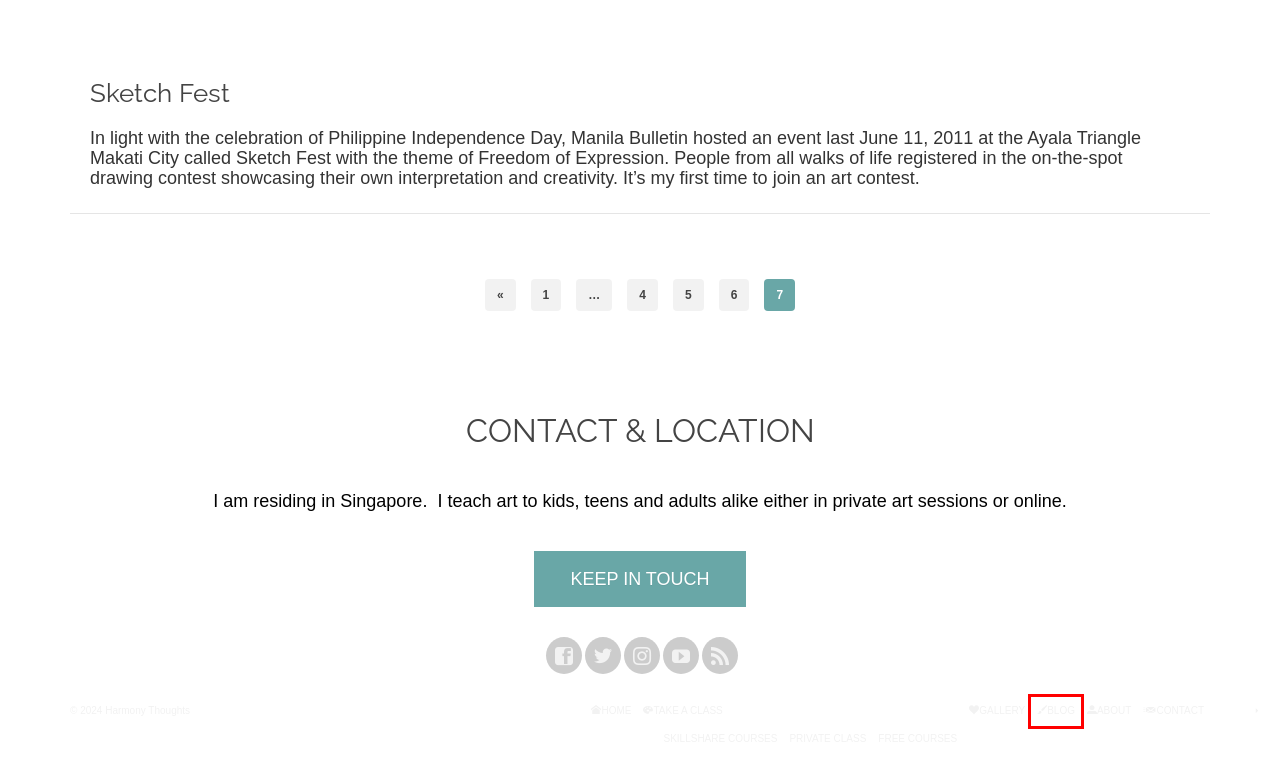Look at the screenshot of a webpage, where a red bounding box highlights an element. Select the best description that matches the new webpage after clicking the highlighted element. Here are the candidates:
A. Harmony Thoughts
B. CONTACT ELISA | Harmony Thoughts
C. Inspiration | Harmony Thoughts - Part 6
D. Sketch Fest | Harmony Thoughts
E. Blog | Harmony Thoughts
F. Artworks | Harmony Thoughts
G. Inspiration | Harmony Thoughts - Part 4
H. About The Artist | Harmony Thoughts

E